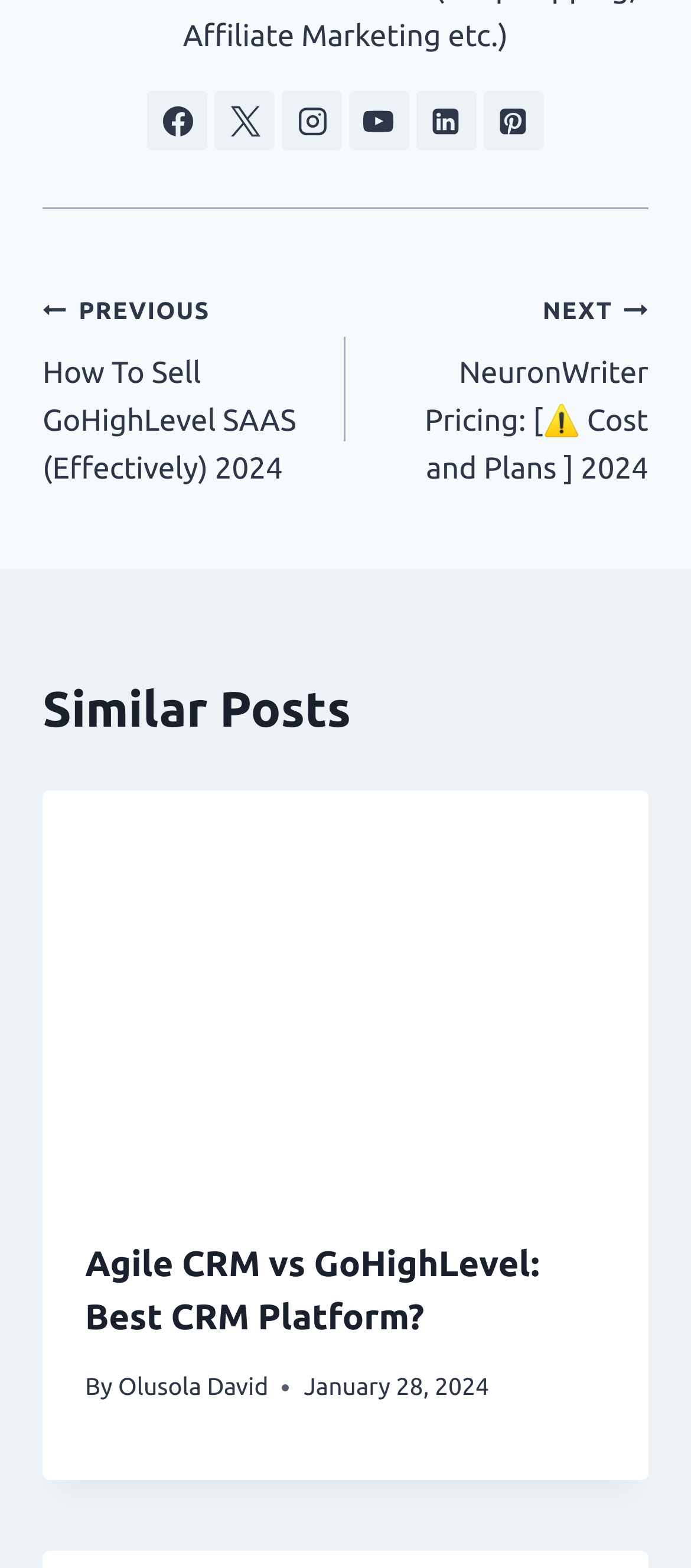When was the article published?
Based on the visual information, provide a detailed and comprehensive answer.

I looked at the time section below the article title and found the date 'January 28, 2024', which indicates when the article was published.